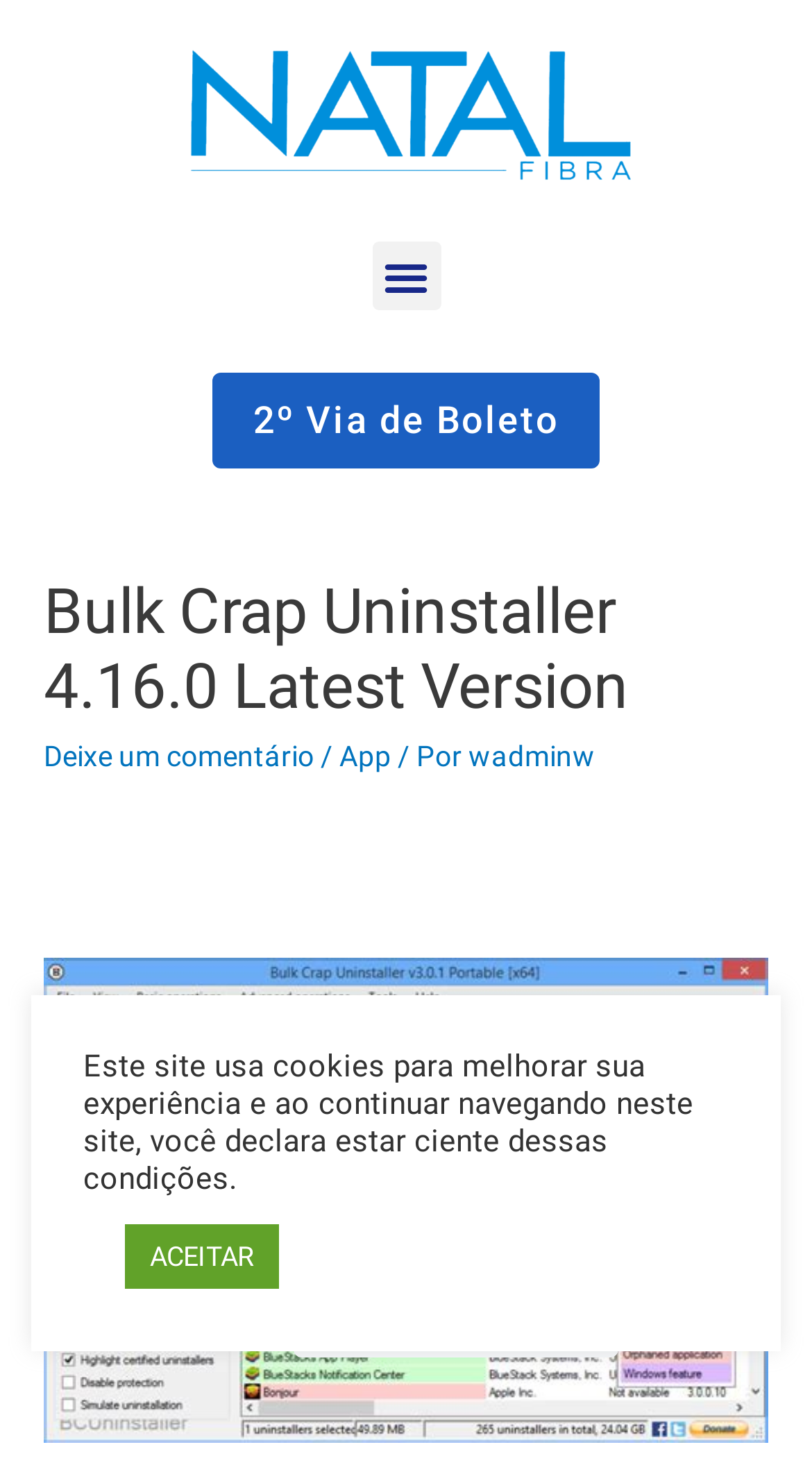What is the text on the top-right button?
Please provide a single word or phrase in response based on the screenshot.

Menu Toggle